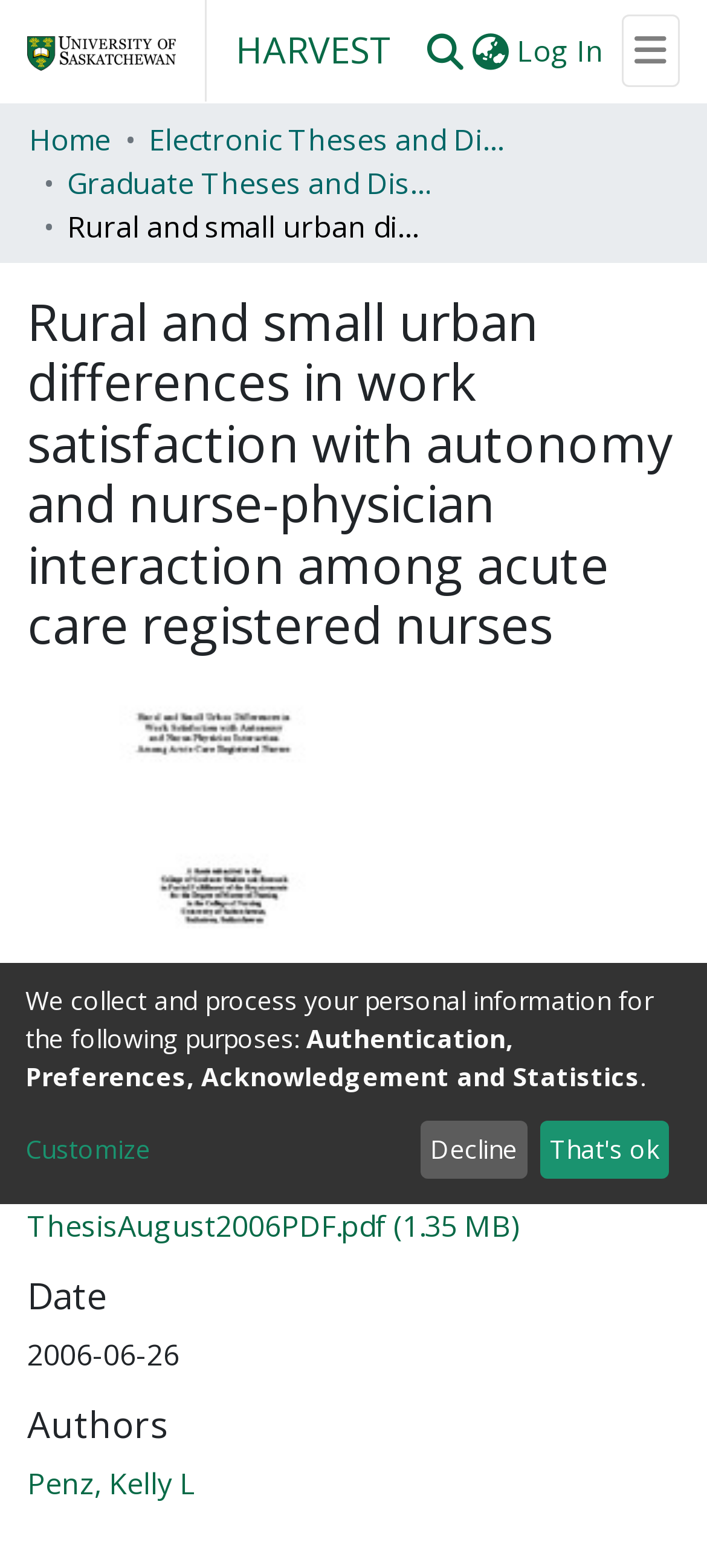Pinpoint the bounding box coordinates of the clickable element to carry out the following instruction: "Browse HARVEST."

[0.041, 0.157, 0.959, 0.204]